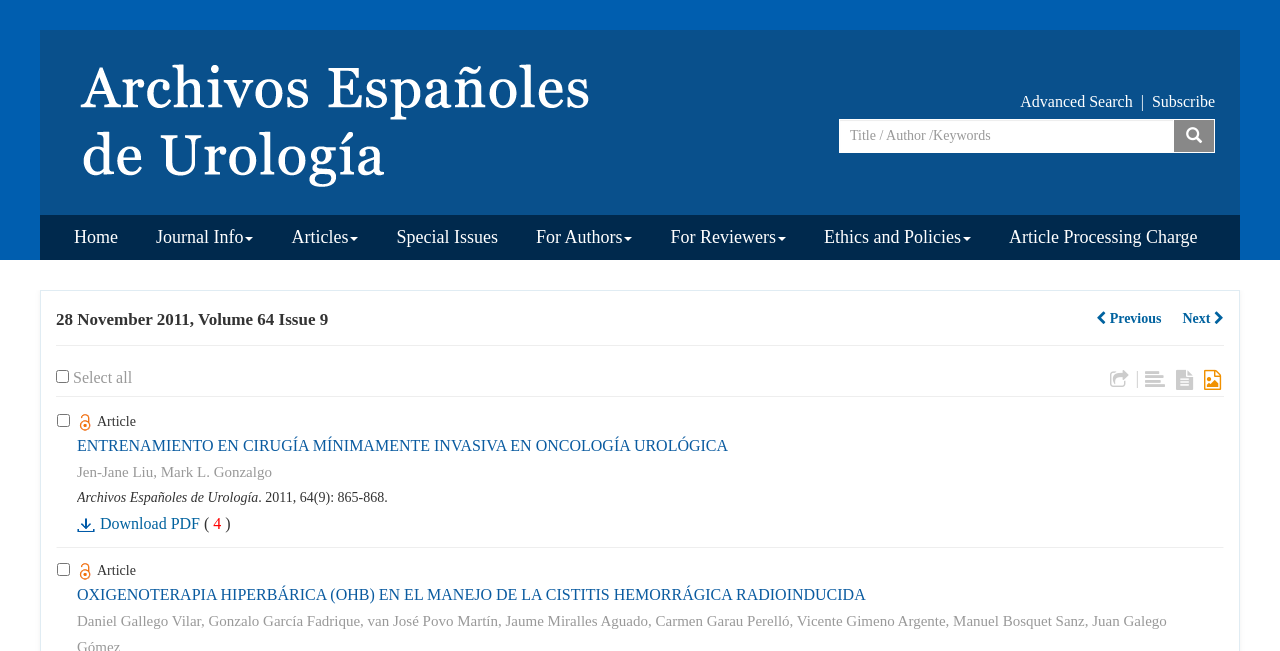Answer succinctly with a single word or phrase:
What is the purpose of the 'Download PDF' link?

To download article PDF